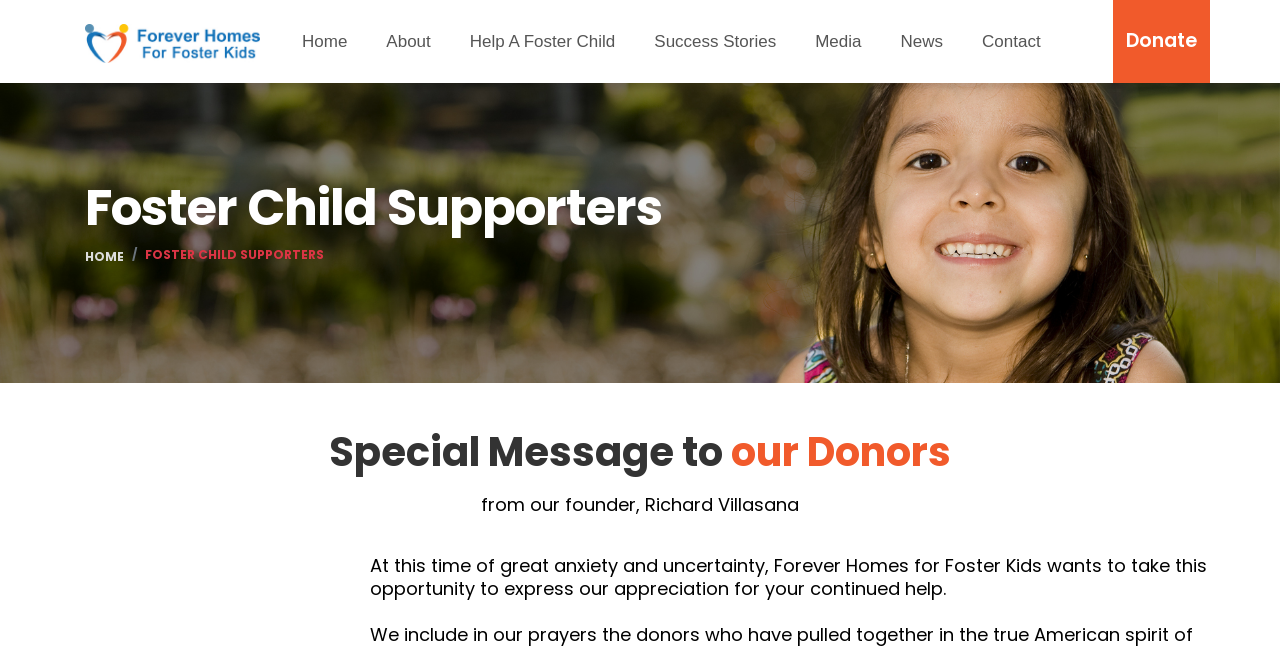Who is the founder of the organization?
Provide a detailed answer to the question using information from the image.

The founder of the organization is mentioned in the text 'from our founder, Richard Villasana', which is located below the heading 'Special Message to our Donors'. This suggests that Richard Villasana is the founder of Forever Homes for Foster Kids.